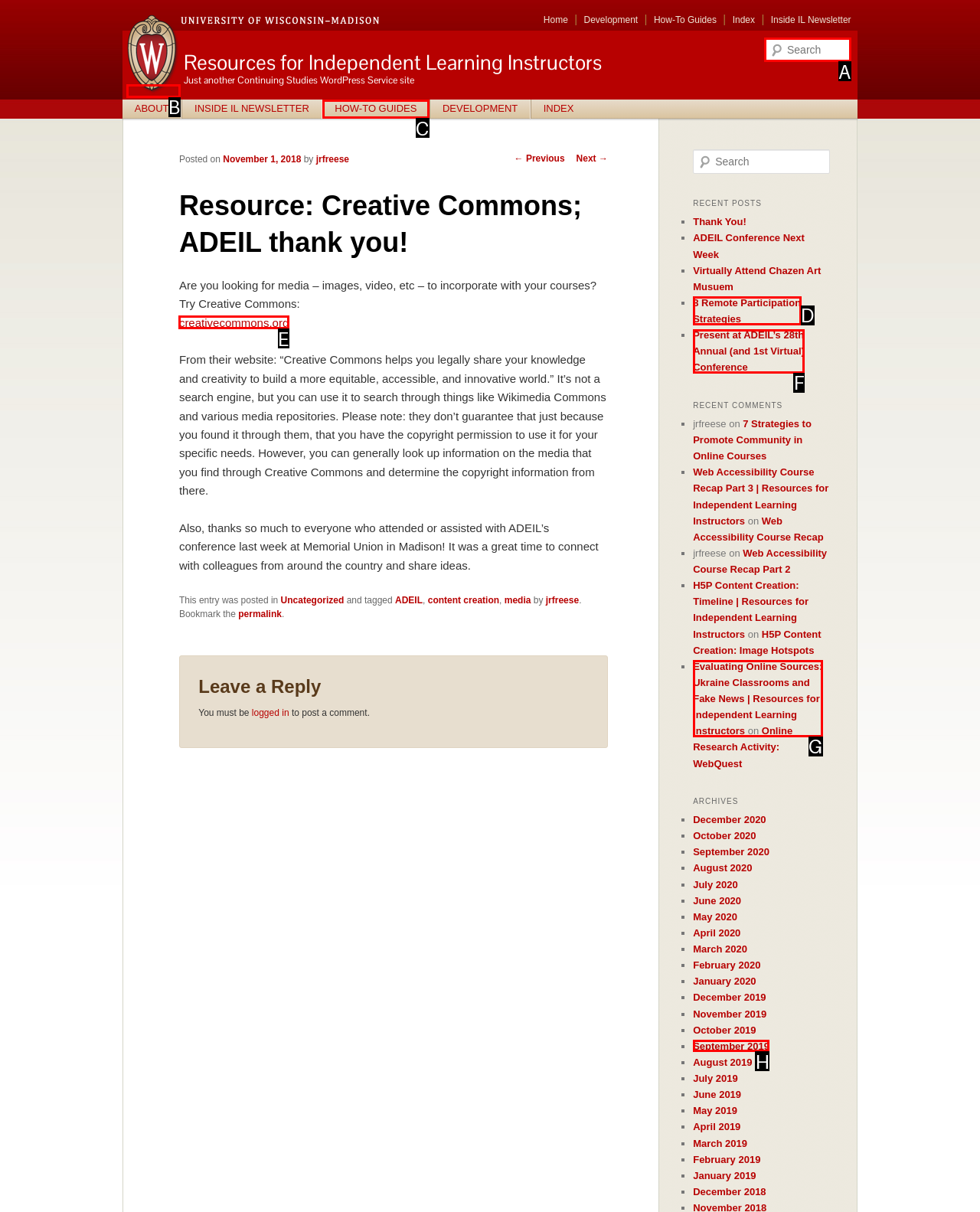Choose the letter that corresponds to the correct button to accomplish the task: Open the 'About' page
Reply with the letter of the correct selection only.

None